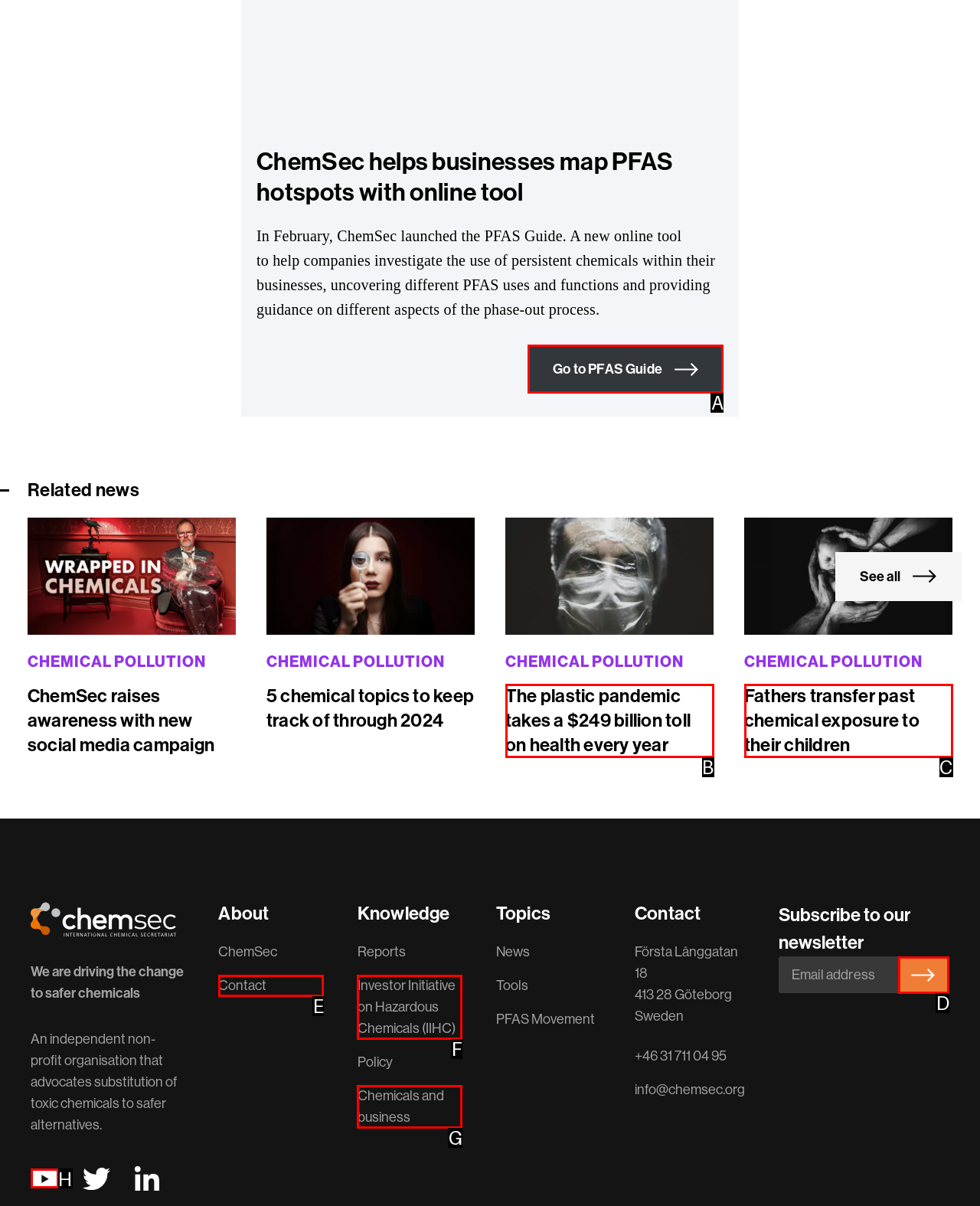Please identify the correct UI element to click for the task: Go to PFAS Guide Respond with the letter of the appropriate option.

A